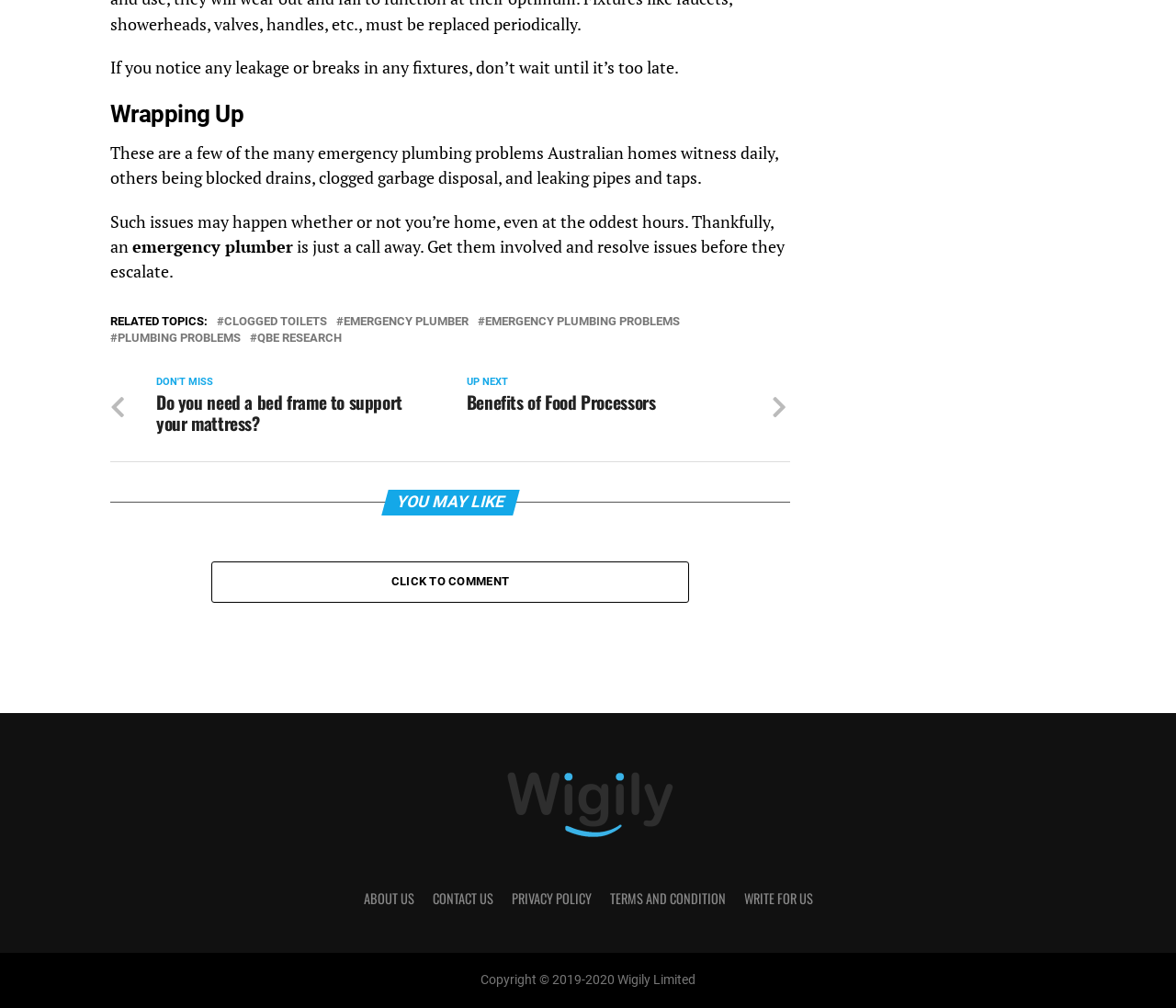Determine the bounding box coordinates of the clickable element to achieve the following action: 'visit the about us page'. Provide the coordinates as four float values between 0 and 1, formatted as [left, top, right, bottom].

[0.309, 0.881, 0.352, 0.9]